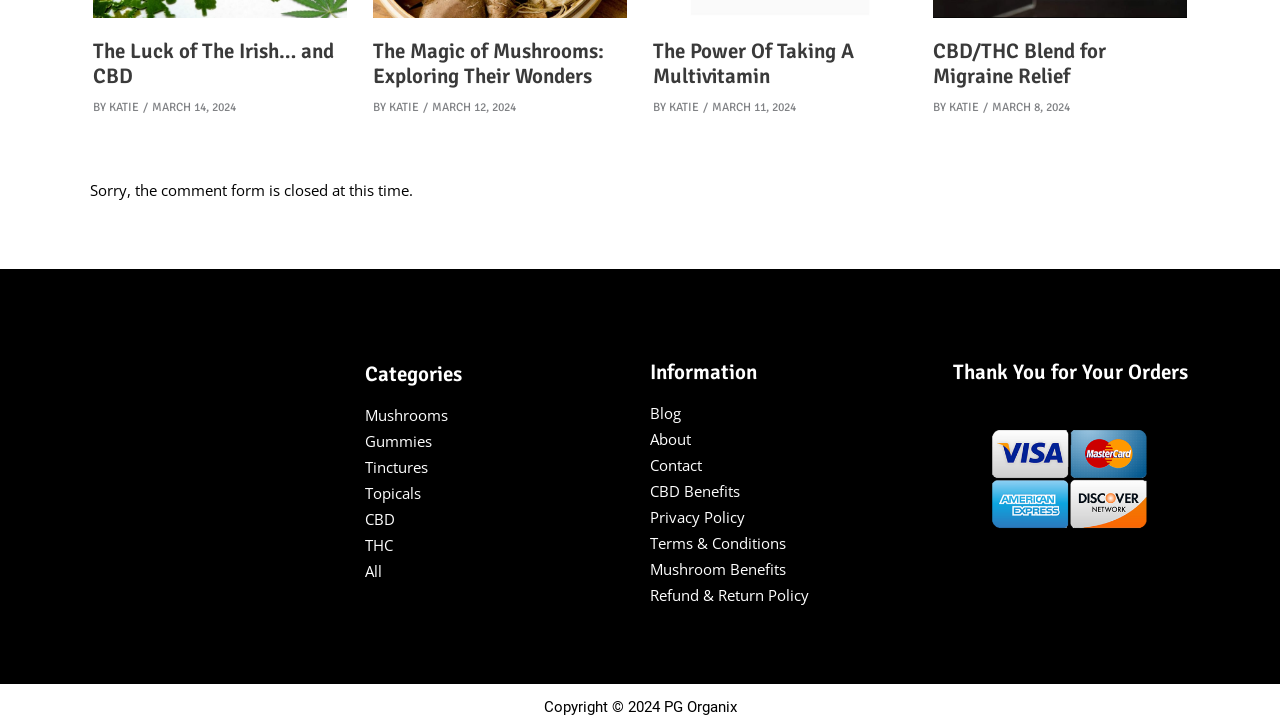Select the bounding box coordinates of the element I need to click to carry out the following instruction: "Explore the category 'Mushrooms'".

[0.285, 0.565, 0.35, 0.593]